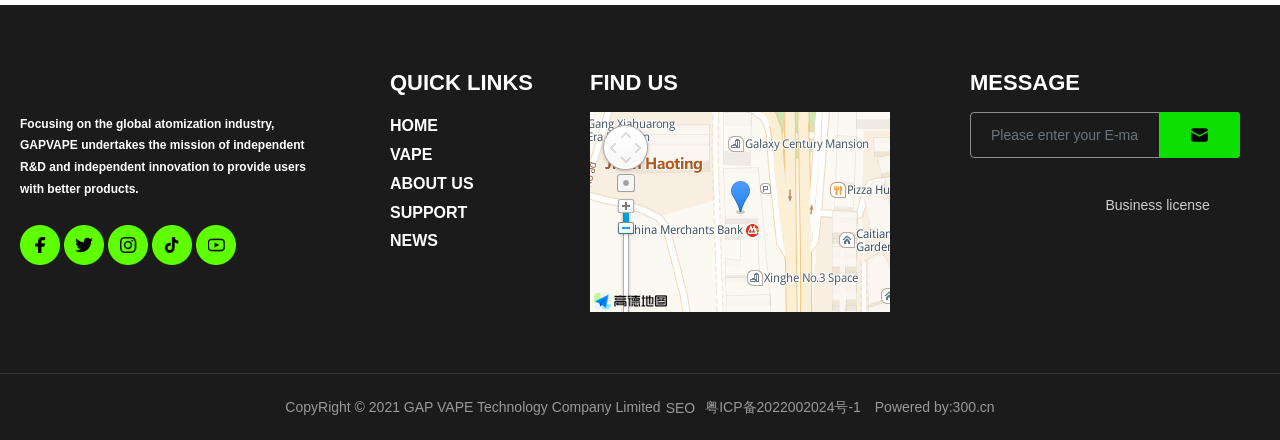Can you provide the bounding box coordinates for the element that should be clicked to implement the instruction: "Enter email"?

[0.758, 0.255, 0.906, 0.359]